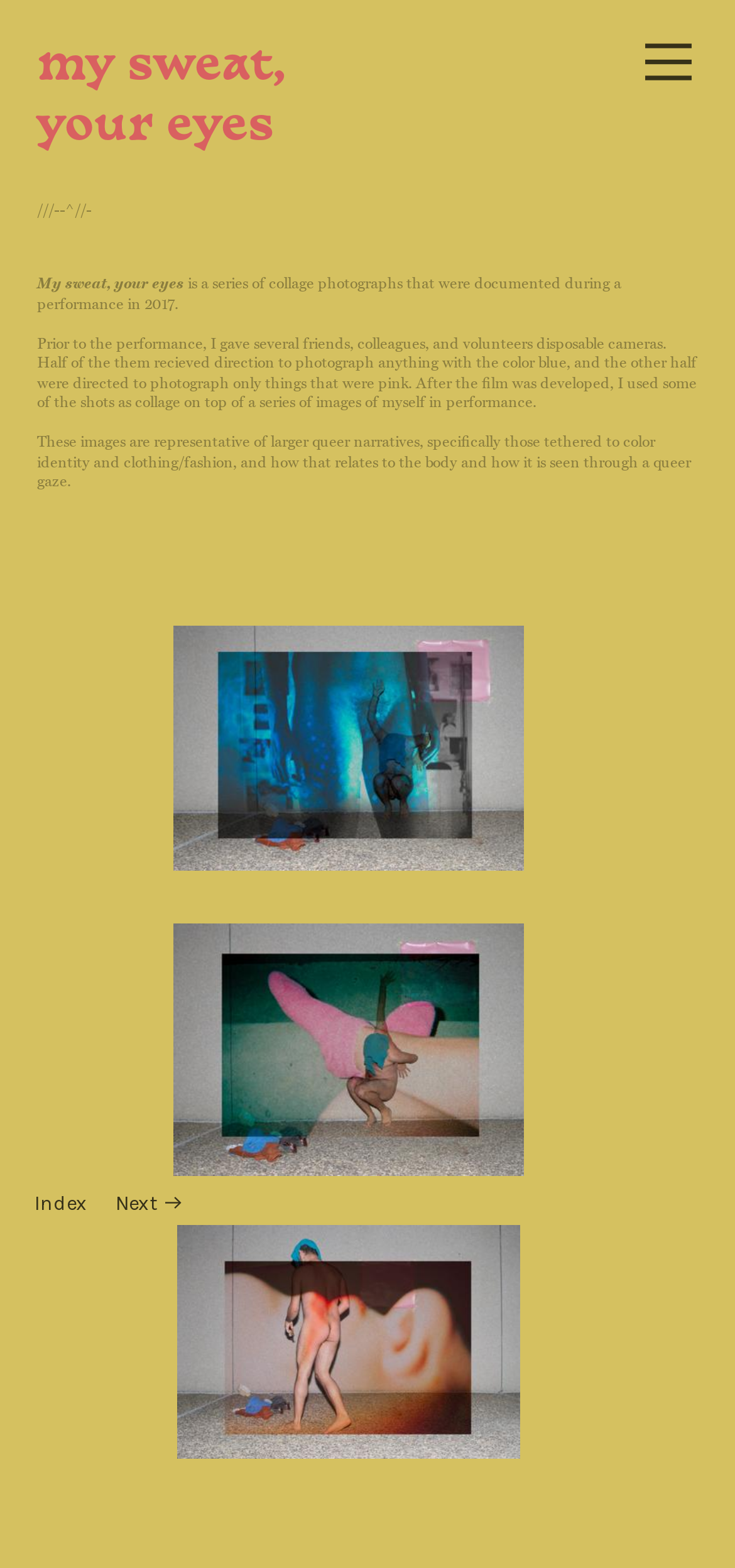Locate the UI element described by ︎ in the provided webpage screenshot. Return the bounding box coordinates in the format (top-left x, top-left y, bottom-right x, bottom-right y), ensuring all values are between 0 and 1.

[0.851, 0.015, 0.969, 0.07]